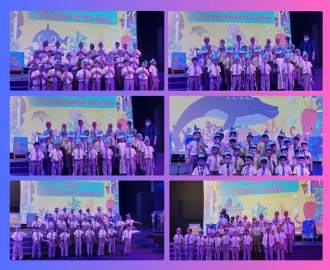Please give a short response to the question using one word or a phrase:
What is the purpose of the event, apart from showcasing artistic expression?

Fostering talent and creativity